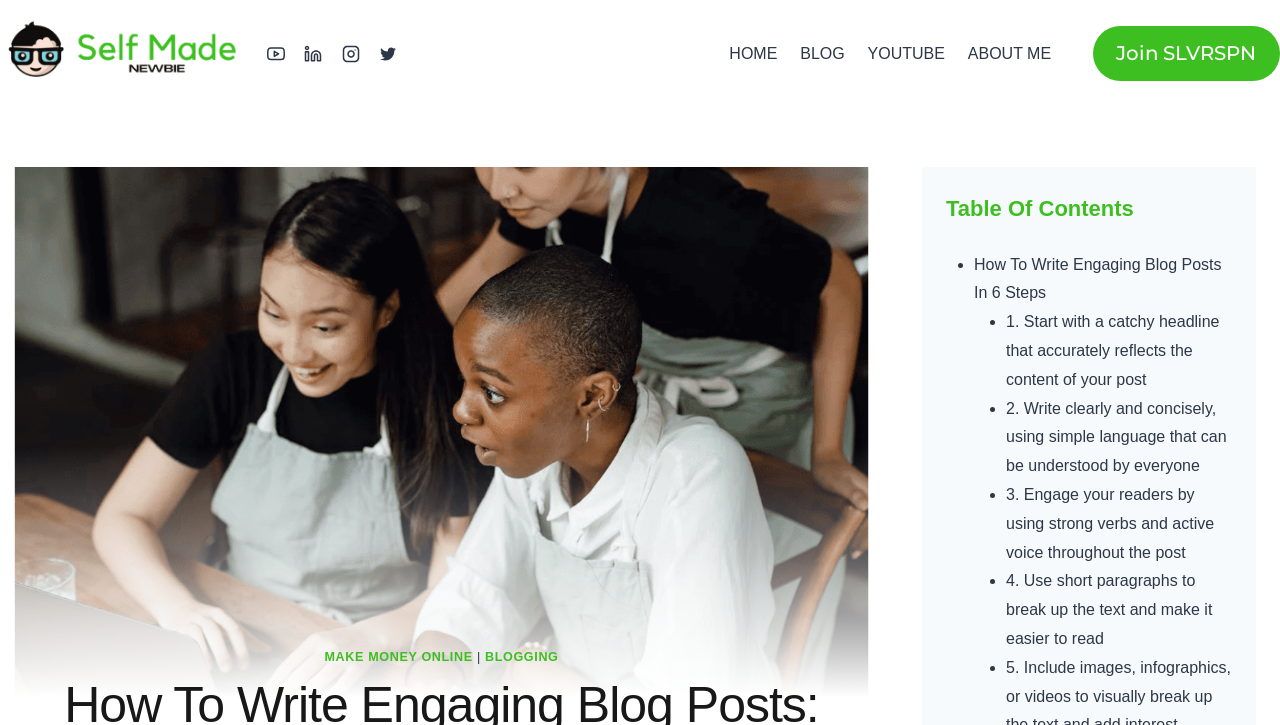Analyze the image and deliver a detailed answer to the question: What is the purpose of using short paragraphs?

I read the fourth step to write engaging blog posts, which is to use short paragraphs to break up the text and make it easier to read.